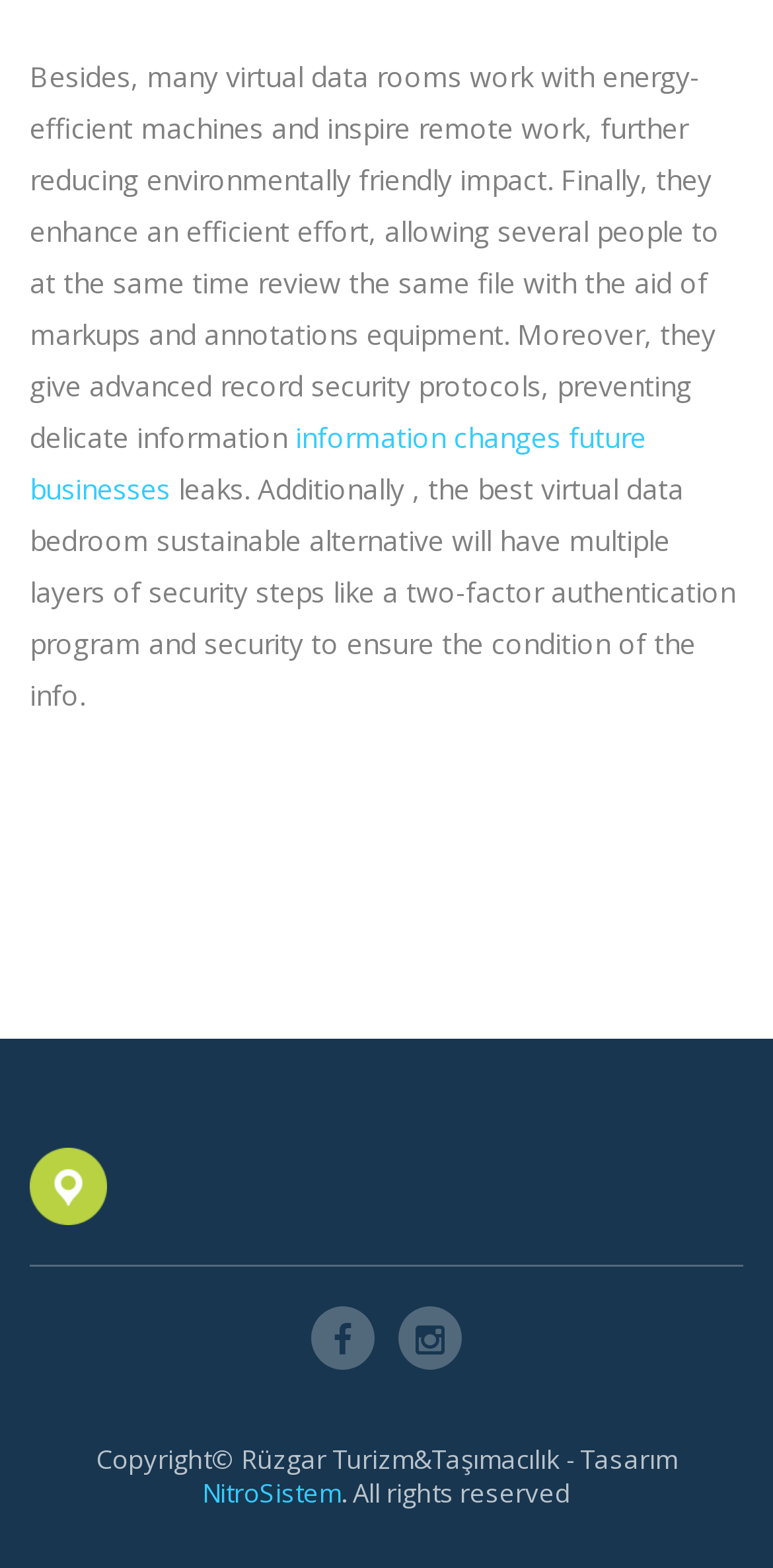Refer to the screenshot and answer the following question in detail:
What is the name of the company mentioned?

The name of the company can be found in the link element with the text 'Ruzgar Turizm Taşımacılık', which is also accompanied by an image with the same name.